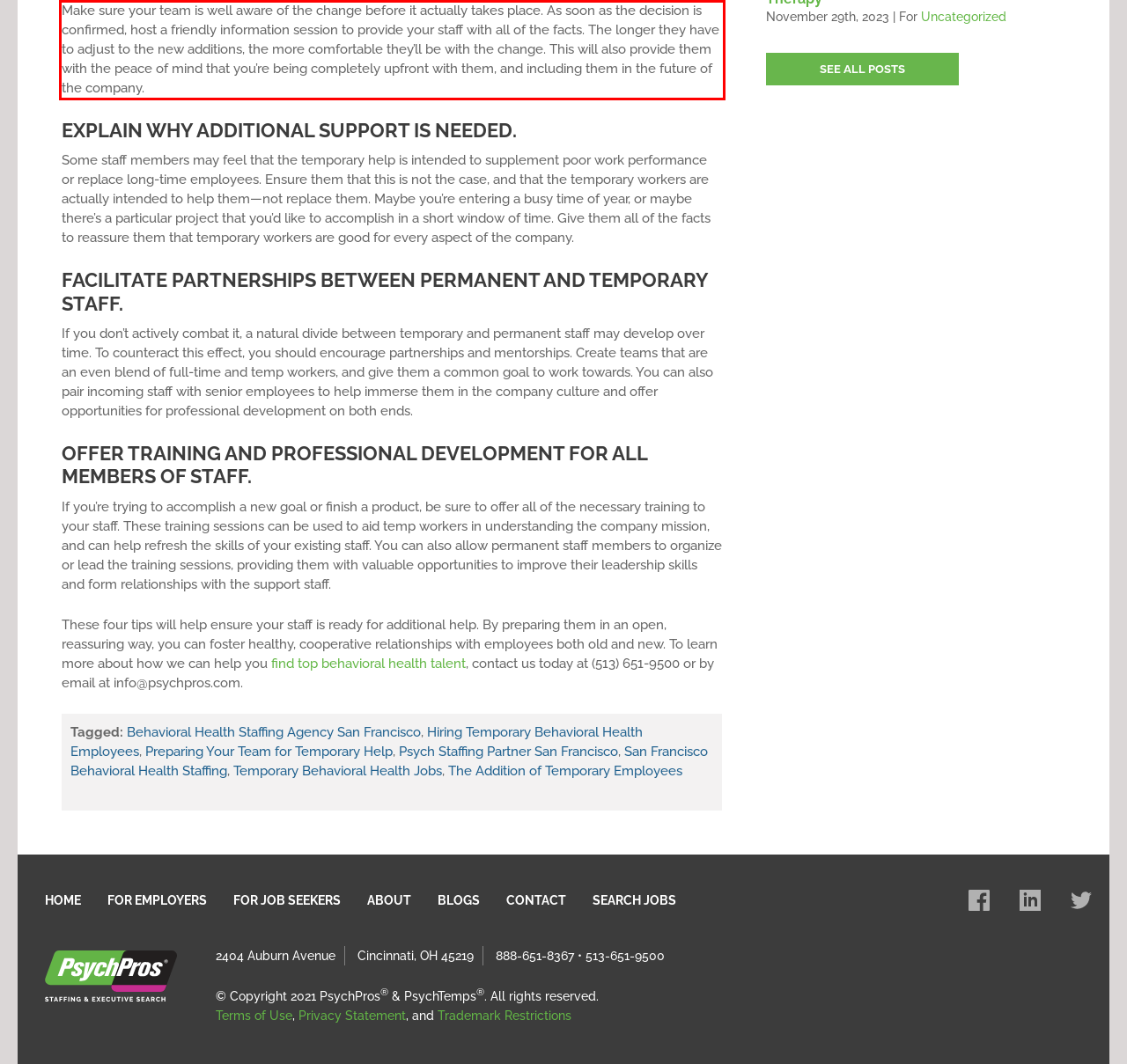You are given a screenshot of a webpage with a UI element highlighted by a red bounding box. Please perform OCR on the text content within this red bounding box.

Make sure your team is well aware of the change before it actually takes place. As soon as the decision is confirmed, host a friendly information session to provide your staff with all of the facts. The longer they have to adjust to the new additions, the more comfortable they’ll be with the change. This will also provide them with the peace of mind that you’re being completely upfront with them, and including them in the future of the company.